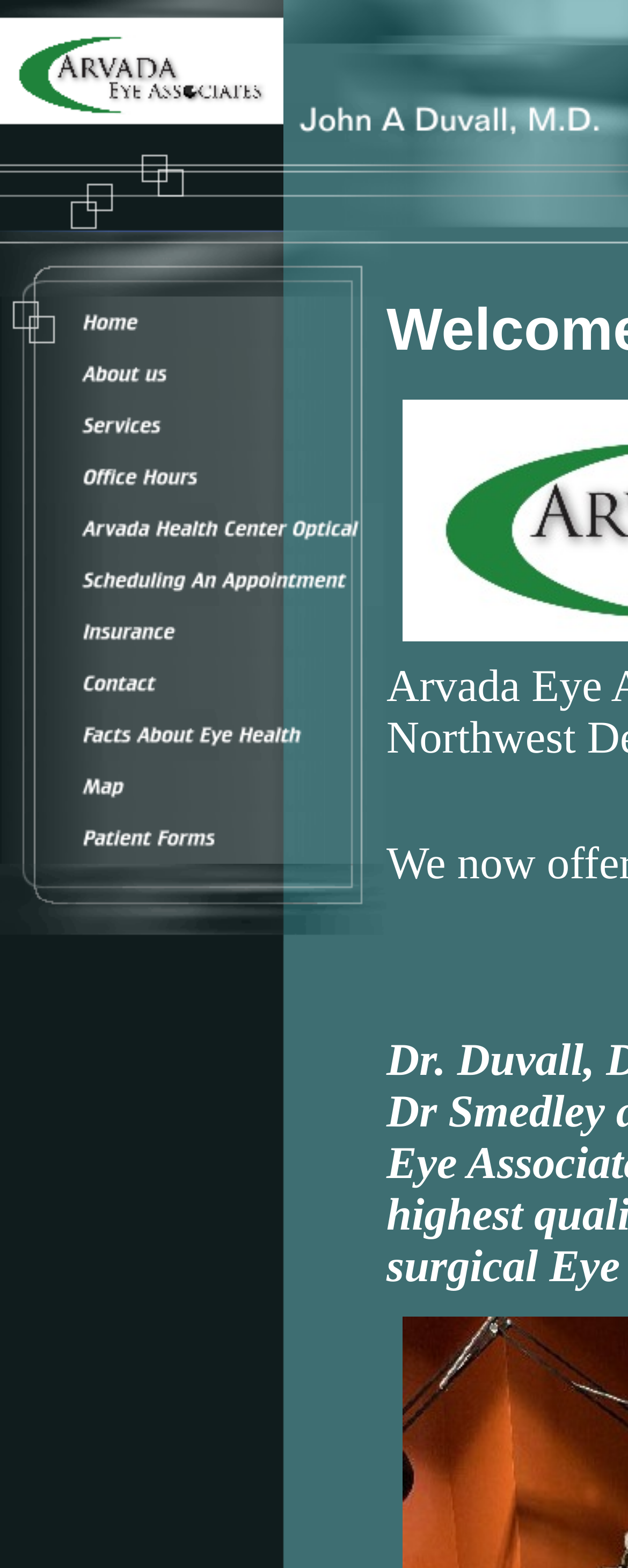Please specify the bounding box coordinates of the region to click in order to perform the following instruction: "Click Home".

[0.0, 0.189, 0.615, 0.222]